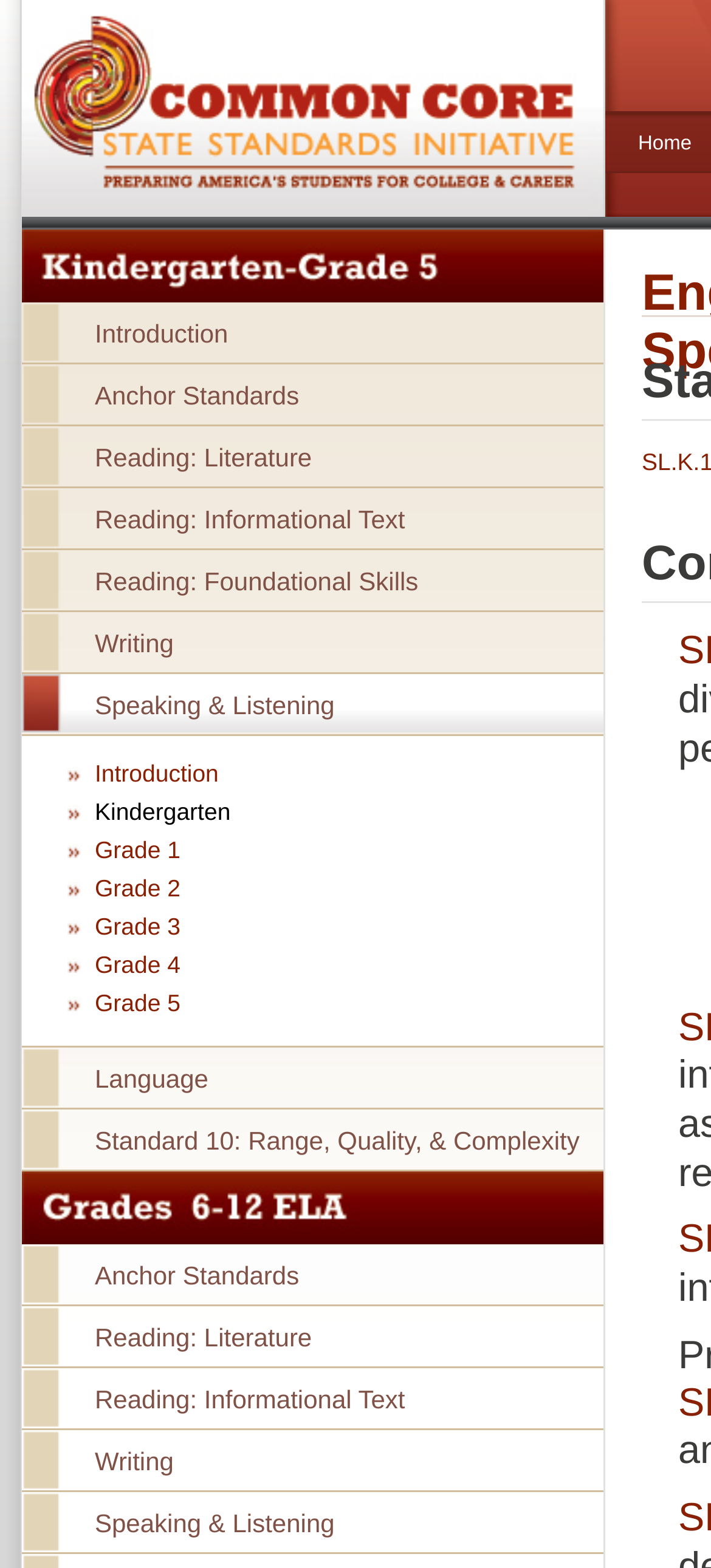Could you find the bounding box coordinates of the clickable area to complete this instruction: "Visit Facebook page"?

None